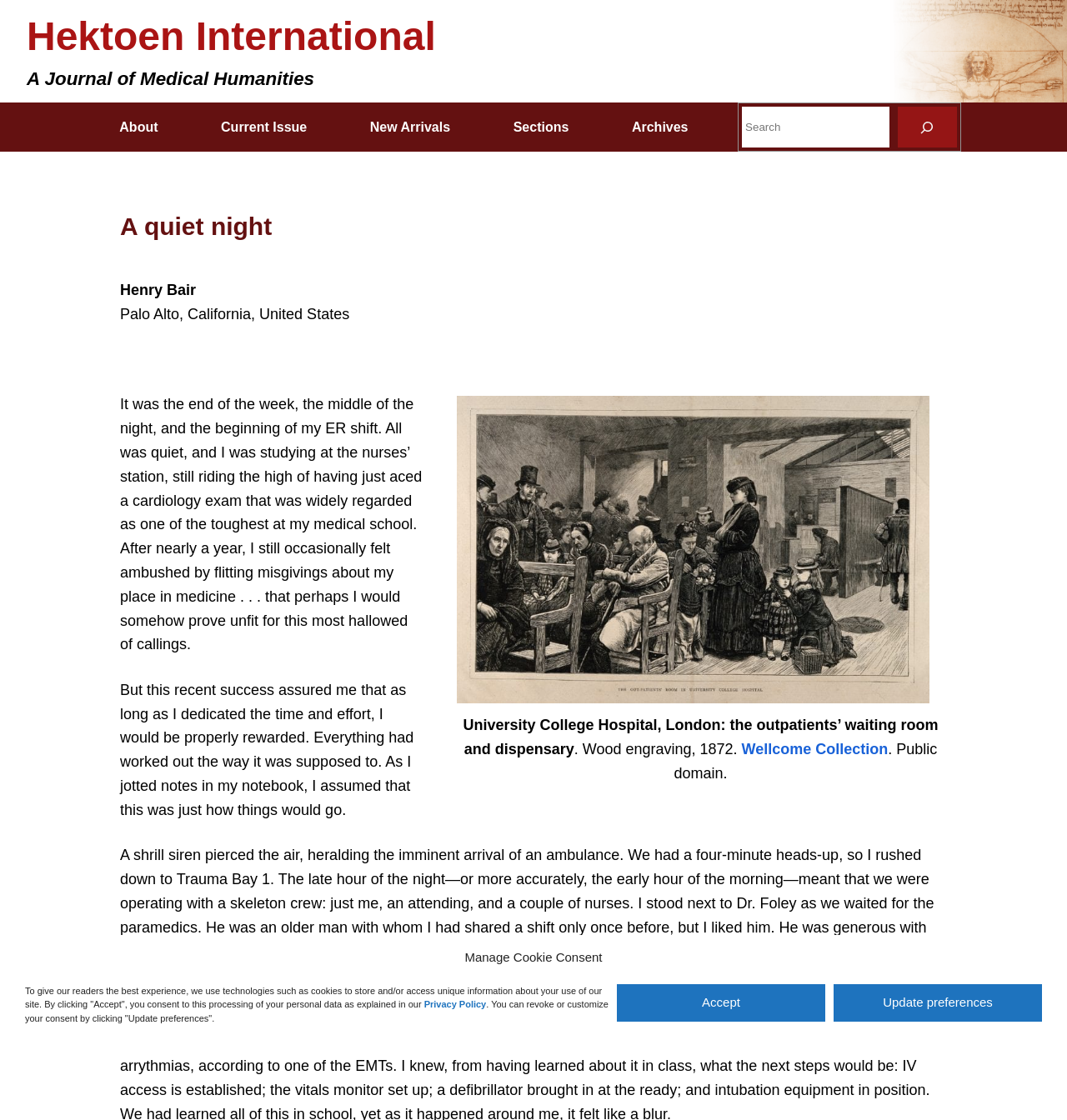Show me the bounding box coordinates of the clickable region to achieve the task as per the instruction: "Search for something".

[0.695, 0.095, 0.834, 0.132]